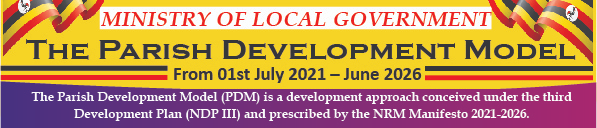Give a concise answer using one word or a phrase to the following question:
What is the Parish Development Model conceived under?

NDP III